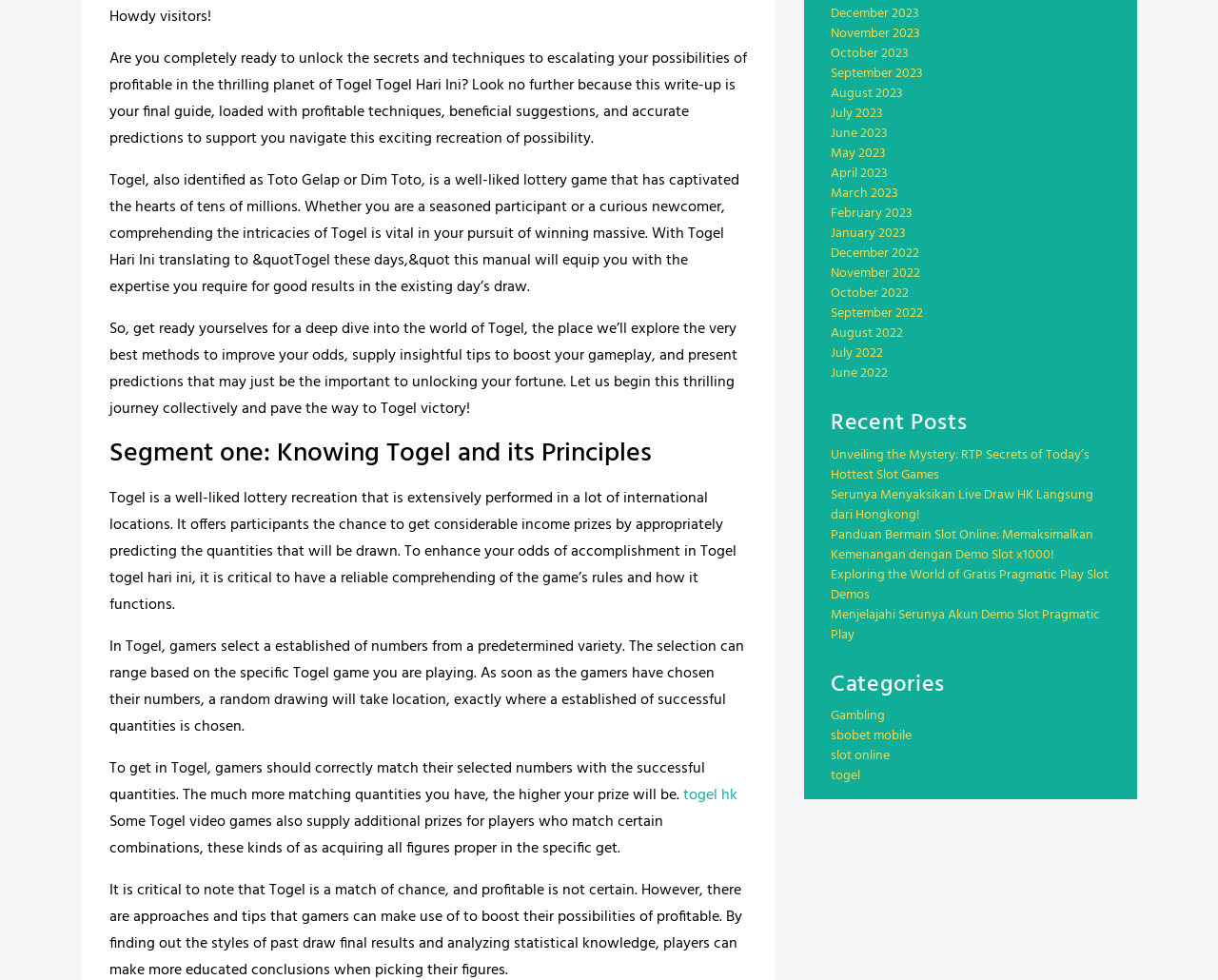Given the element description: "aria-label="Twitter"", predict the bounding box coordinates of this UI element. The coordinates must be four float numbers between 0 and 1, given as [left, top, right, bottom].

None